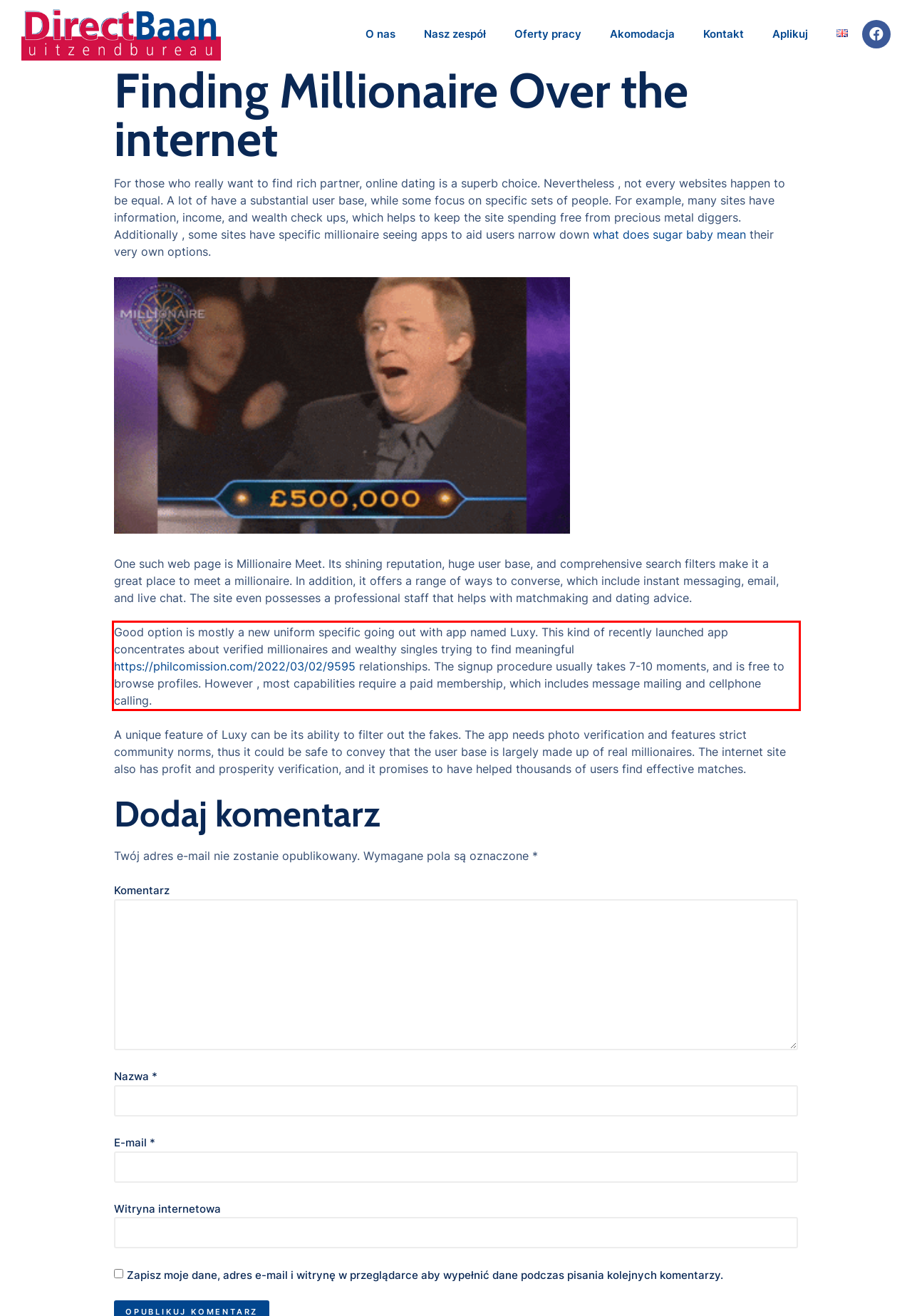Examine the screenshot of the webpage, locate the red bounding box, and perform OCR to extract the text contained within it.

Good option is mostly a new uniform specific going out with app named Luxy. This kind of recently launched app concentrates about verified millionaires and wealthy singles trying to find meaningful https://philcomission.com/2022/03/02/9595 relationships. The signup procedure usually takes 7-10 moments, and is free to browse profiles. However , most capabilities require a paid membership, which includes message mailing and cellphone calling.